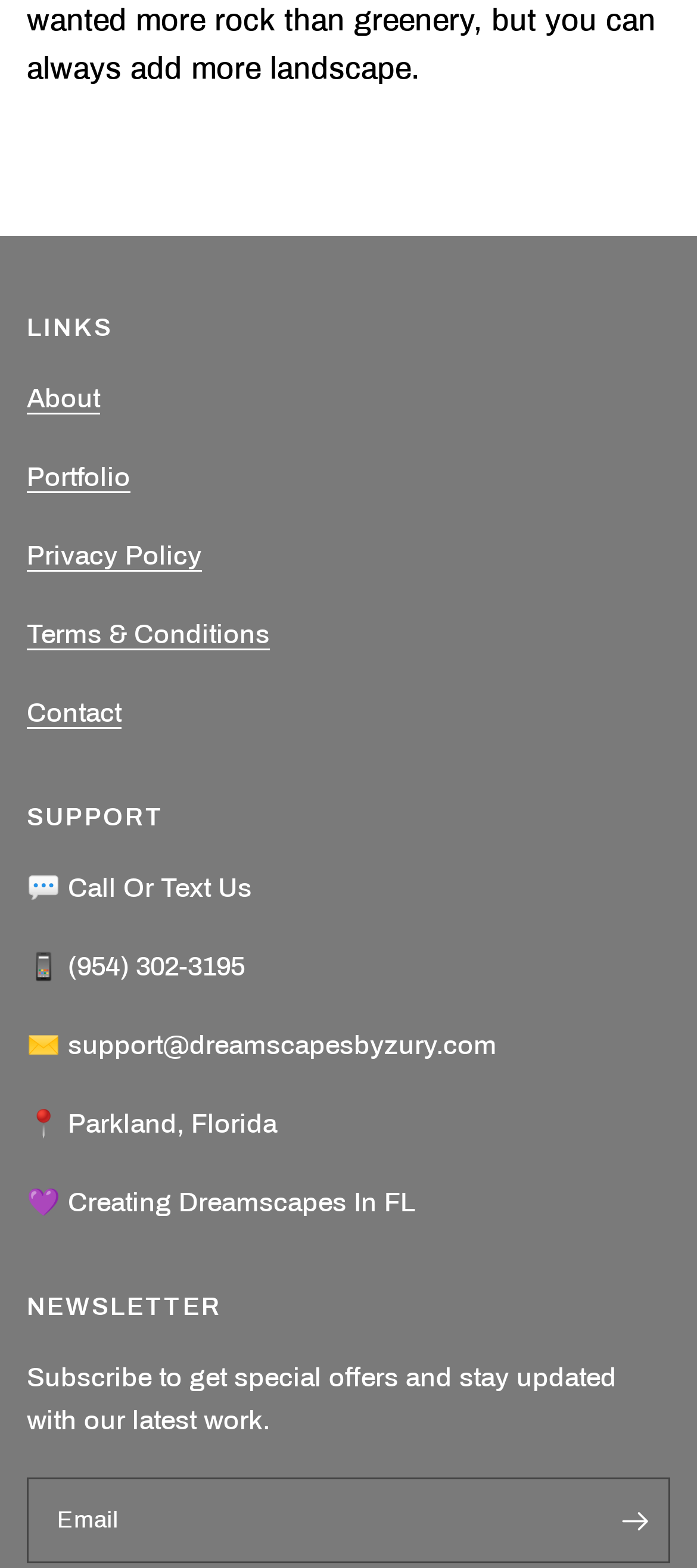Determine the bounding box coordinates for the area that should be clicked to carry out the following instruction: "click Contact link".

[0.038, 0.601, 0.174, 0.62]